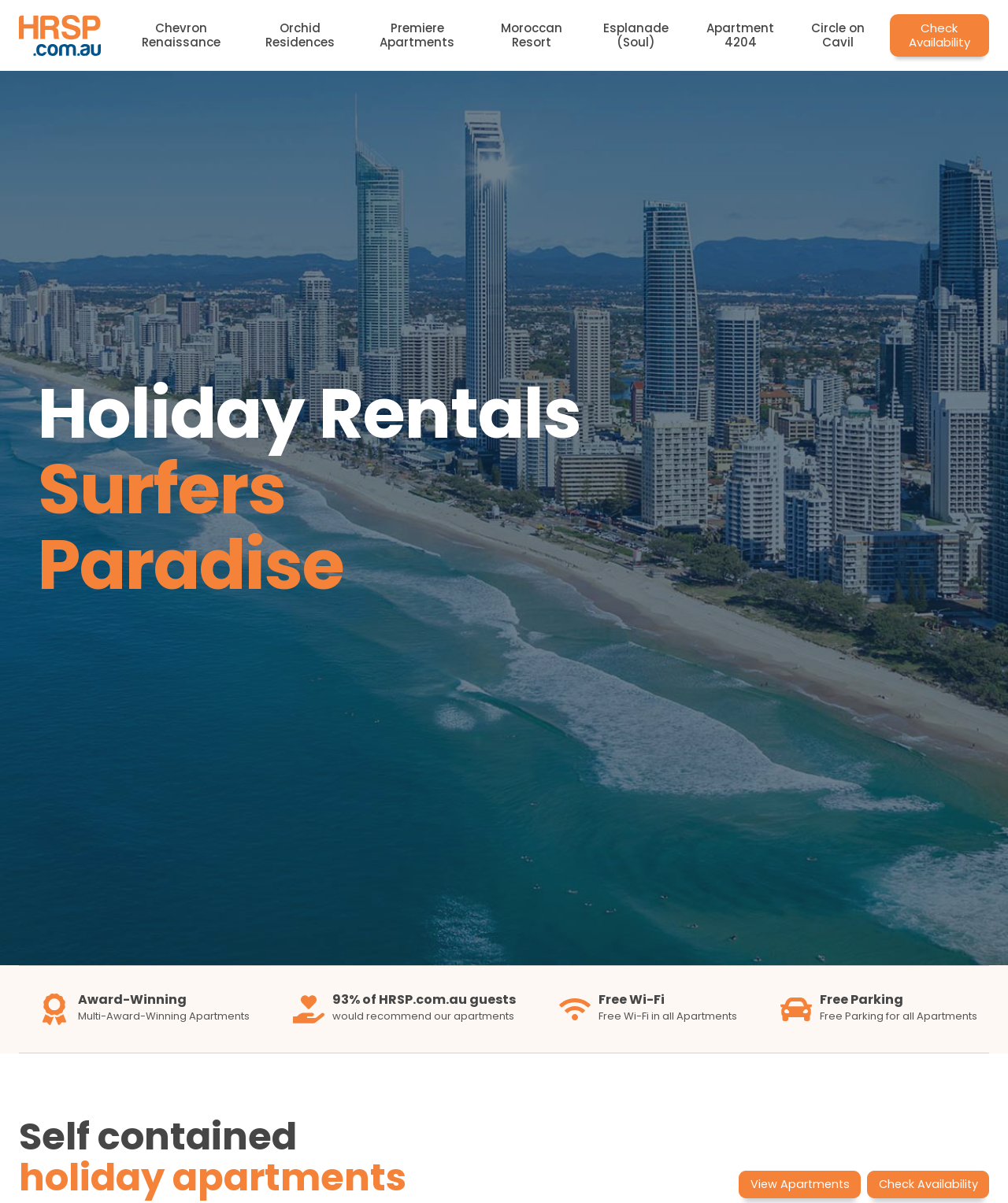Bounding box coordinates are specified in the format (top-left x, top-left y, bottom-right x, bottom-right y). All values are floating point numbers bounded between 0 and 1. Please provide the bounding box coordinate of the region this sentence describes: Scroll to top

[0.89, 0.807, 0.938, 0.847]